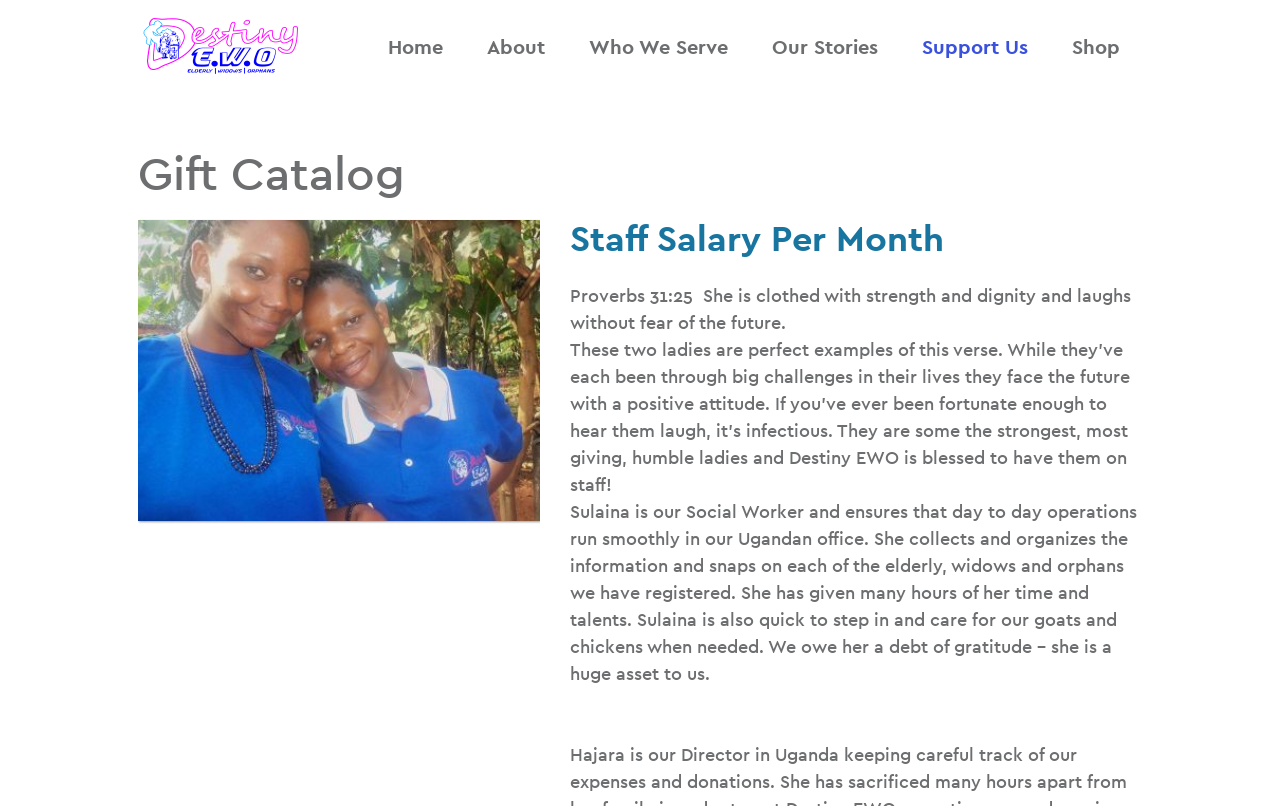Produce a meticulous description of the webpage.

The webpage is about Destiny E.W.O., an organization that supports elderly, widows, and orphans. At the top left of the page, there is an image of the organization's logo. Below the logo, there is a navigation menu with links to different sections of the website, including "Home", "About", "Who We Serve", "Our Stories", "Support Us", and "Shop". These links are aligned horizontally and take up the top portion of the page.

Below the navigation menu, there is a heading that reads "Gift Catalog". To the right of the heading, there is an image of a staff member. Below the image, there is another heading that reads "Staff Salary Per Month". 

Under the "Staff Salary Per Month" heading, there is a quote from Proverbs 31:25, which is followed by a paragraph of text that describes Sulaina, the organization's social worker. The text explains her role in the organization and expresses gratitude for her contributions. The paragraph is positioned below the quote and takes up a significant portion of the page.